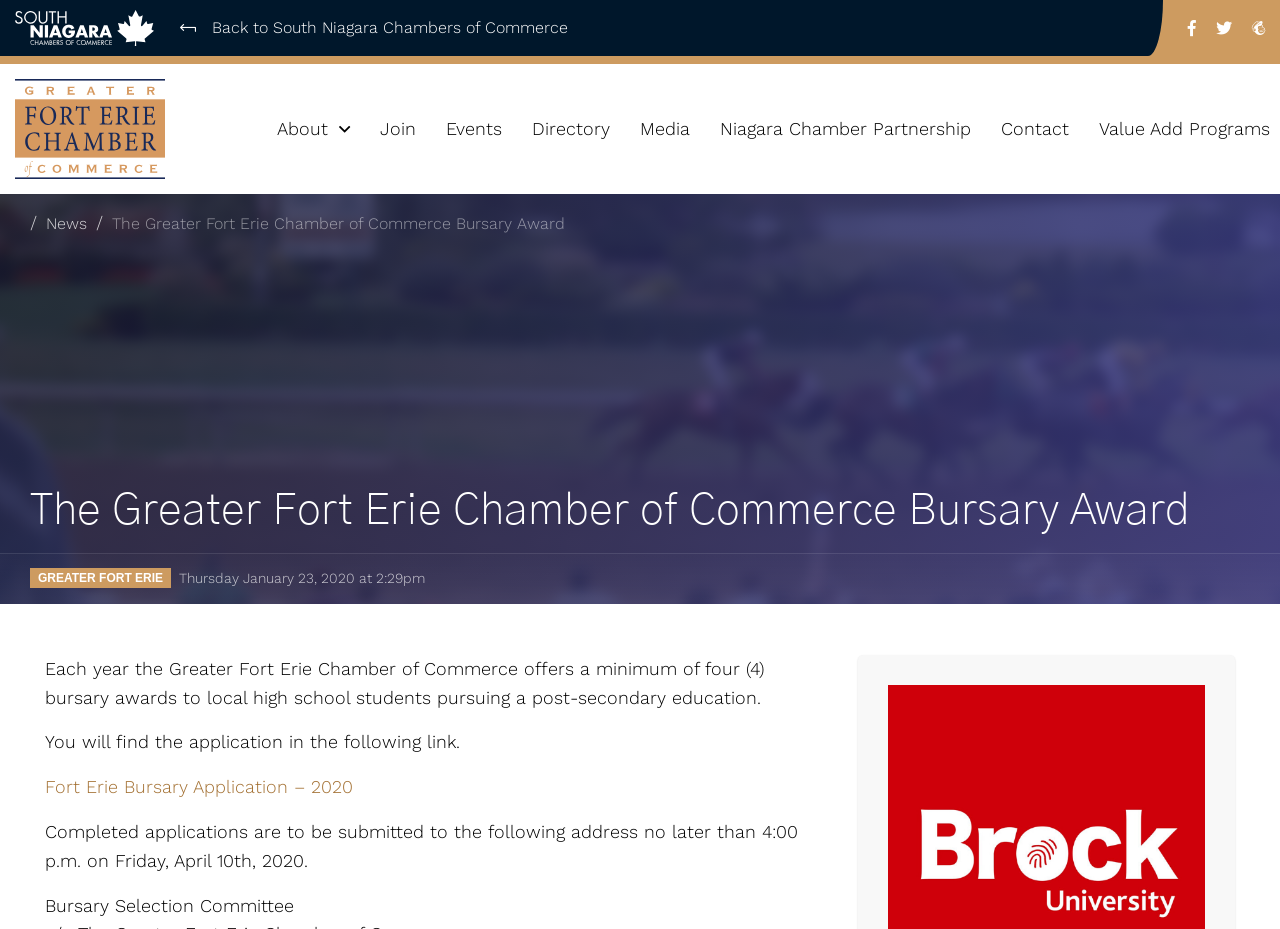Please determine the headline of the webpage and provide its content.

The Greater Fort Erie Chamber of Commerce Bursary Award